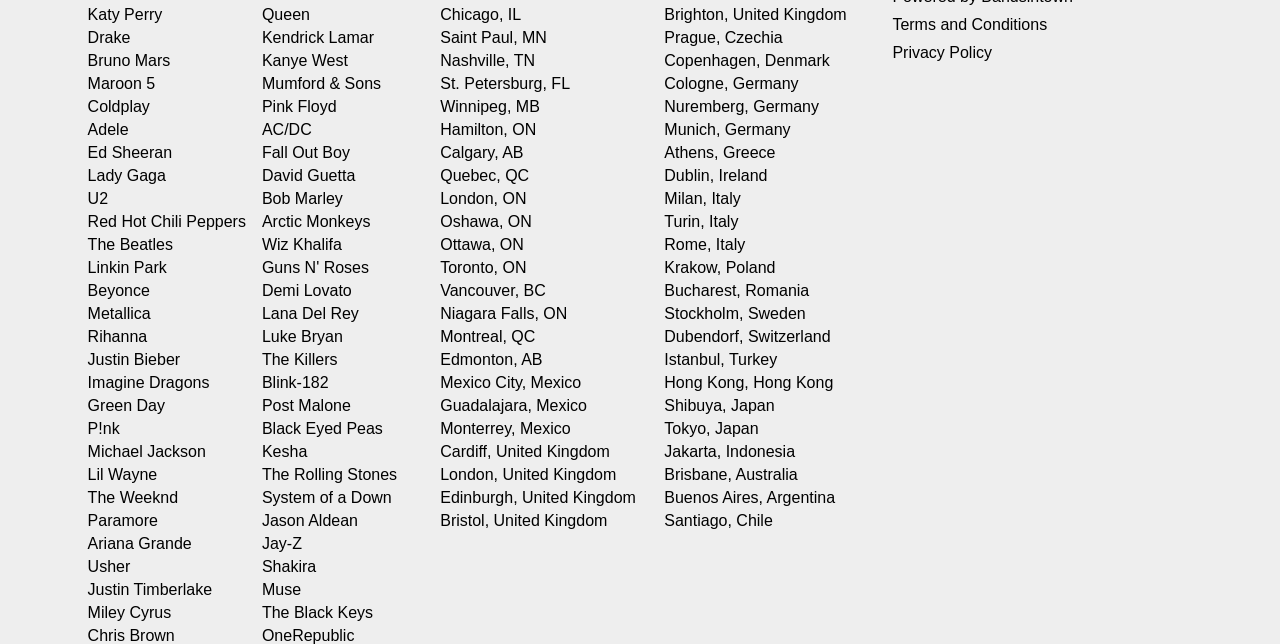Provide your answer in one word or a succinct phrase for the question: 
What is the first city listed?

Chicago, IL